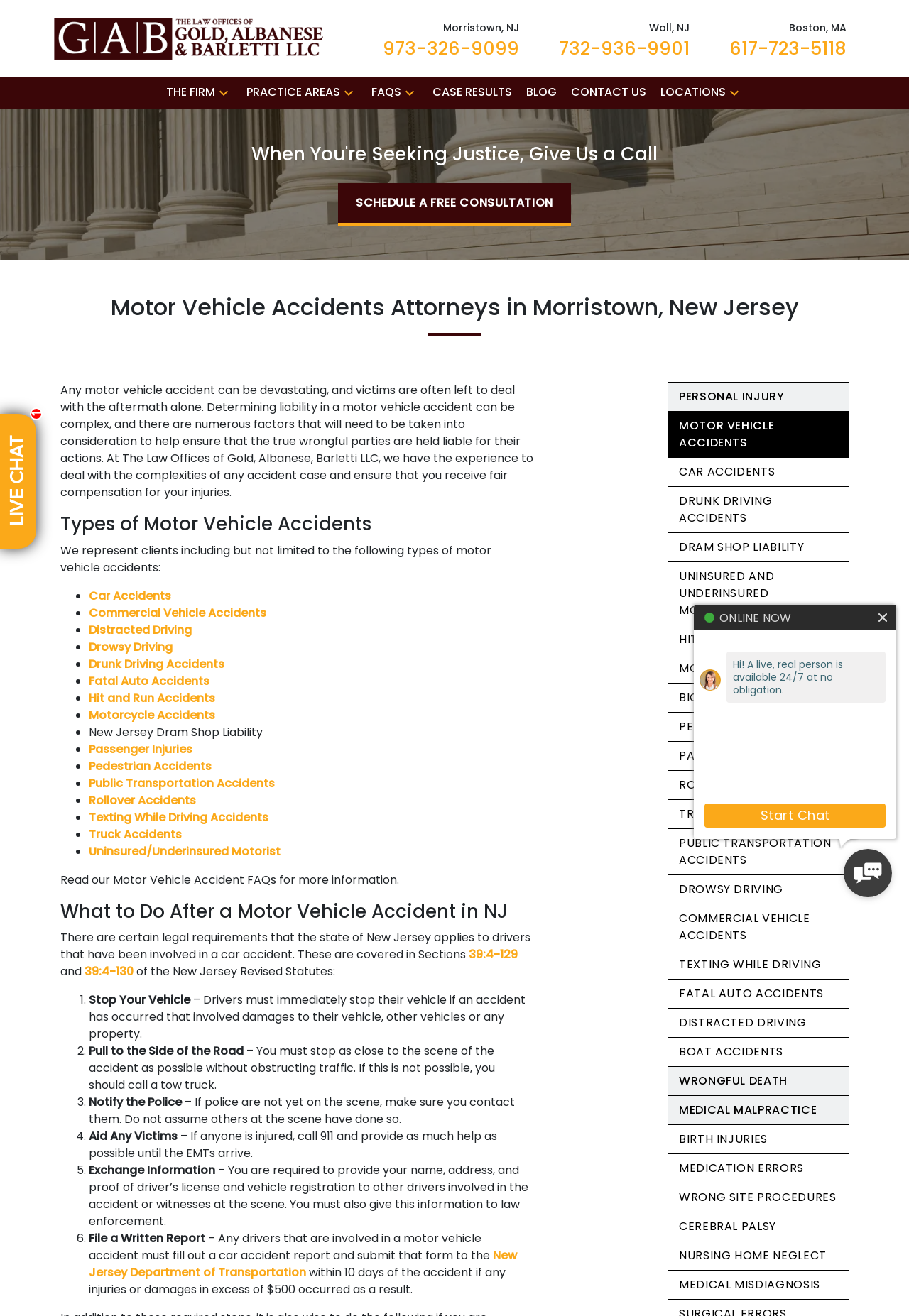What is the main purpose of this law firm?
Can you provide a detailed and comprehensive answer to the question?

Based on the webpage content, it appears that the main purpose of this law firm is to provide legal services related to motor vehicle accidents, as indicated by the heading 'Motor Vehicle Accidents Attorneys in Morristown, New Jersey' and the various types of motor vehicle accidents listed on the page.